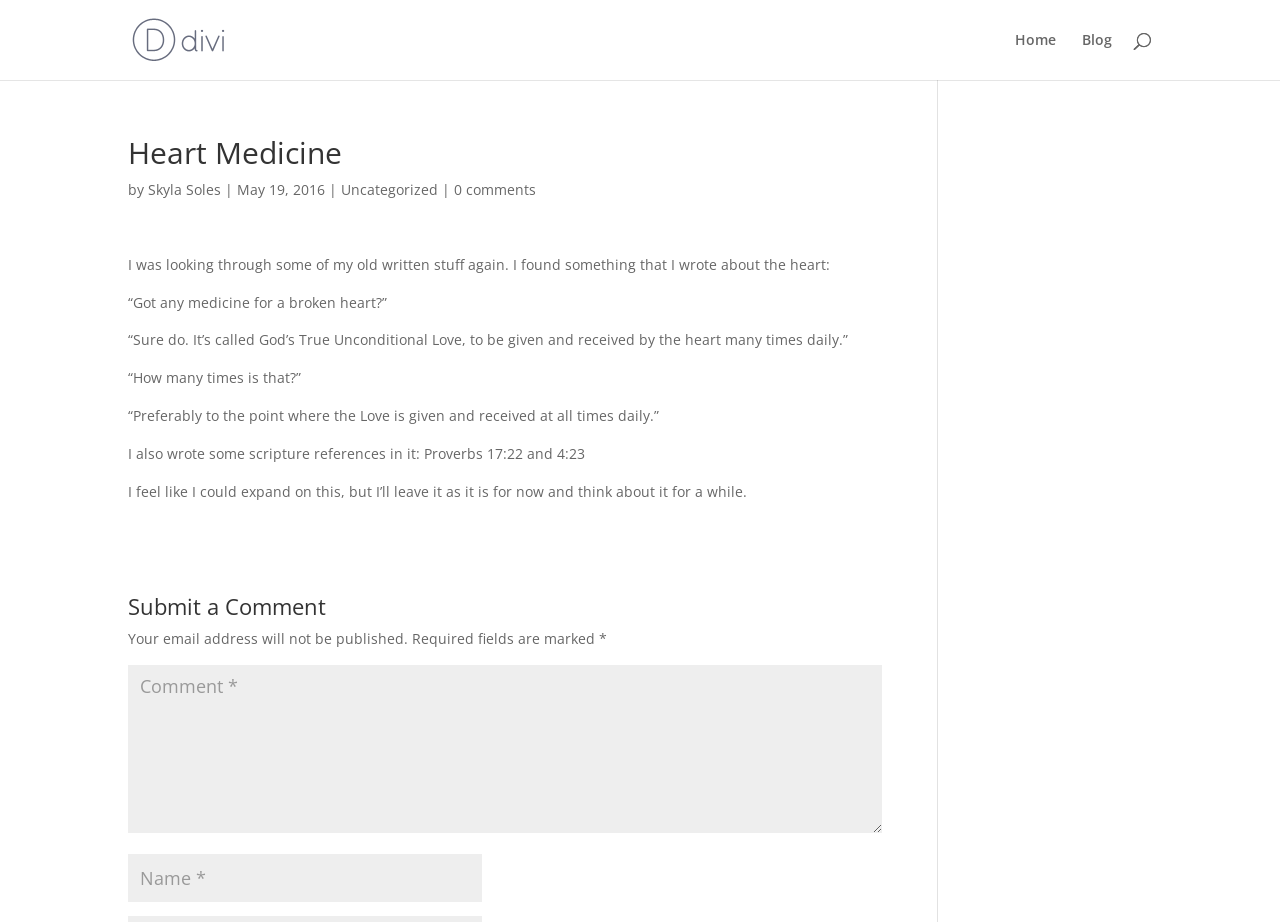Use a single word or phrase to answer this question: 
What is the title of the blog post?

Heart Medicine